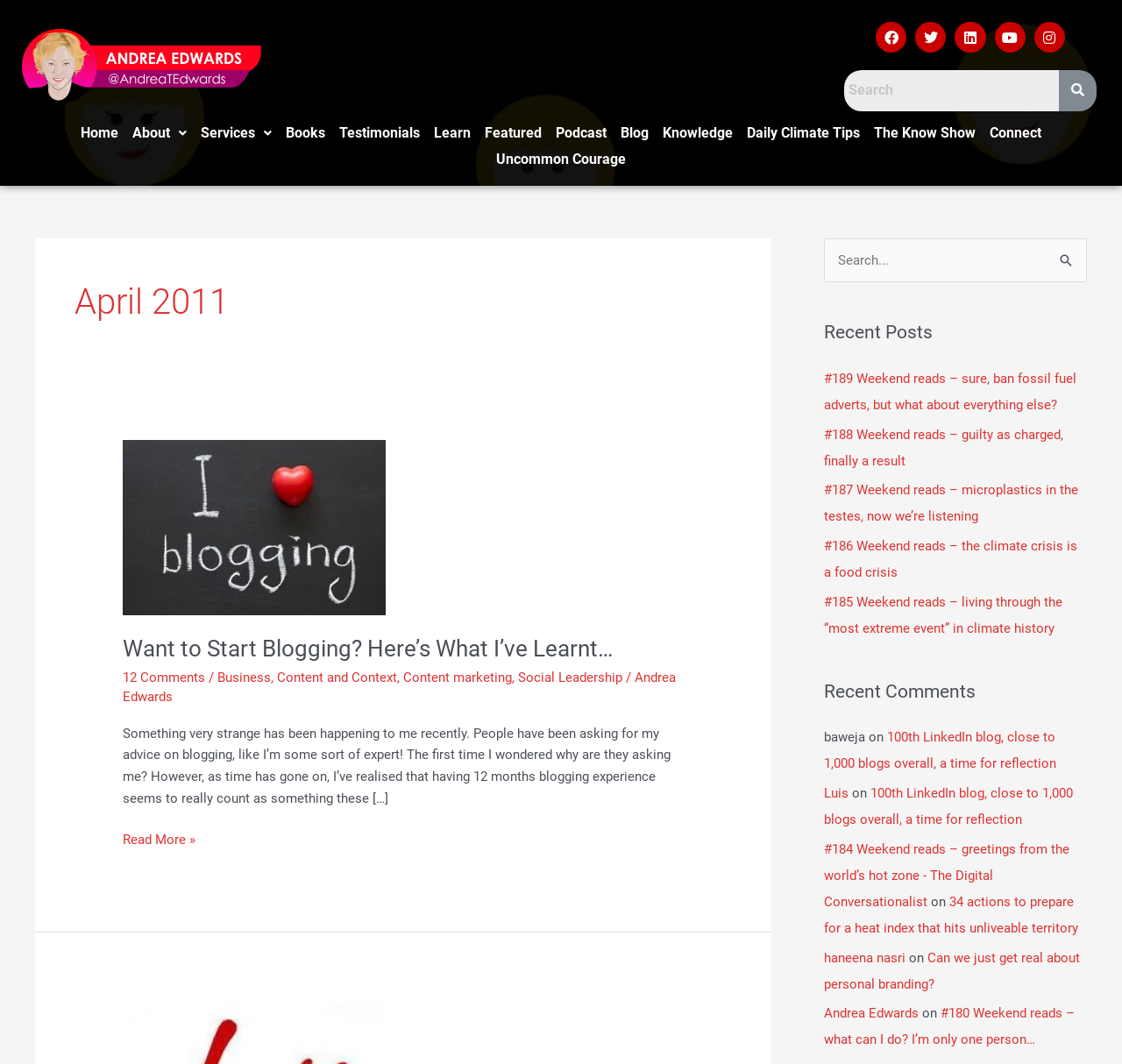Generate a comprehensive description of the webpage.

This webpage is titled "April 2011 - The Digital Conversationalist" and appears to be a blog or personal website. At the top, there are social media links to Facebook, Twitter, LinkedIn, YouTube, and Instagram, aligned horizontally across the page. Below these links, there is a search bar with a button to the right.

The main content of the page is divided into several sections. The first section has a heading "April 2011" and contains an article titled "Want to Start Blogging? Here’s What I’ve Learnt…". The article has a brief summary and a "Read More" link. Below the article, there are links to categories such as "Business", "Content and Context", and "Social Leadership".

To the right of the main content, there are three complementary sections. The first section has a search bar with a button. The second section is titled "Recent Posts" and lists five recent blog posts with links to each post. The third section is titled "Recent Comments" and lists several recent comments with links to the corresponding blog posts.

At the top left of the page, there is a navigation menu with links to "Home", "About", "Services", "Books", "Testimonials", "Learn", "Featured", "Podcast", "Blog", "Knowledge", "Daily Climate Tips", "The Know Show", and "Connect".